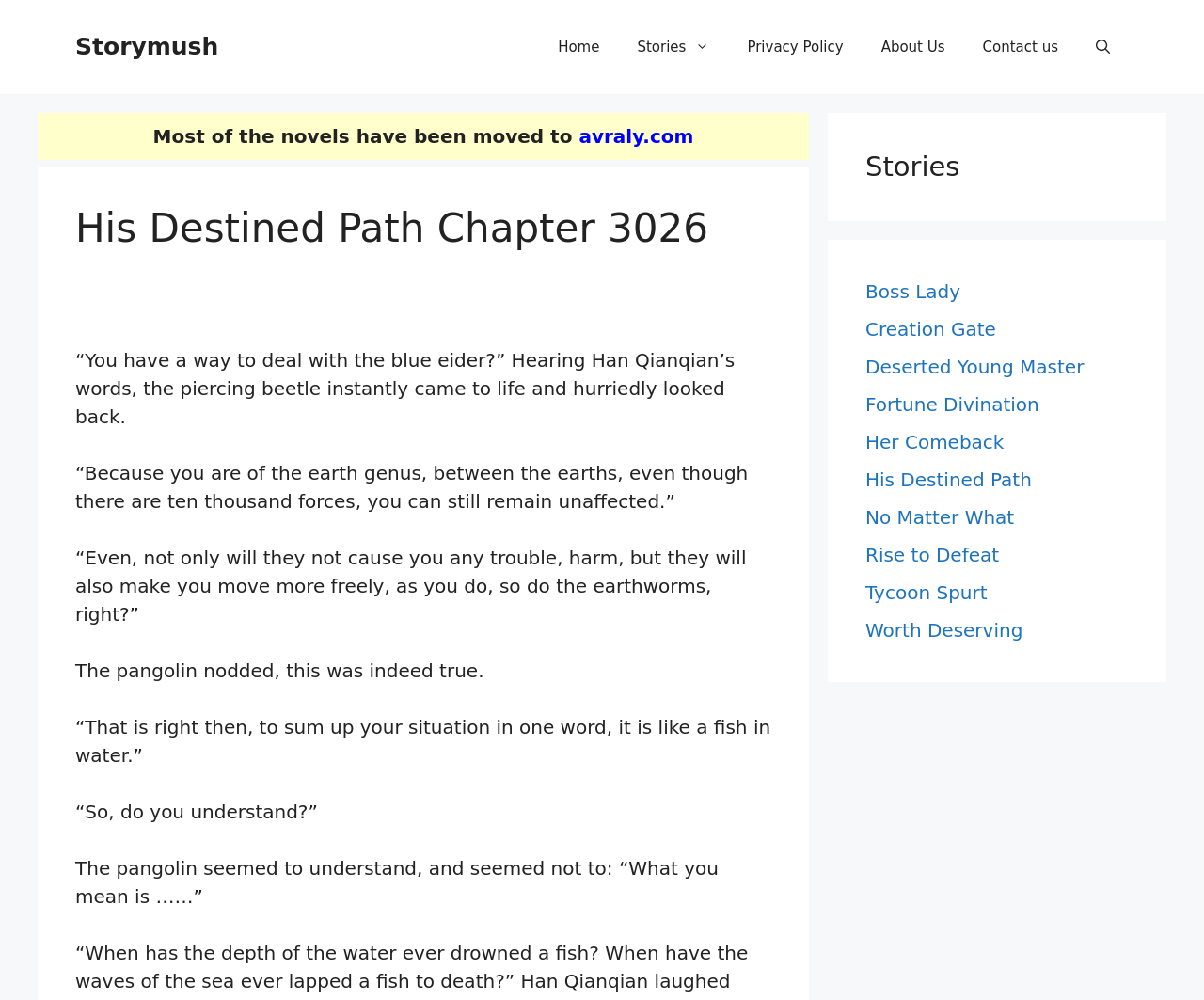Please identify the bounding box coordinates of the area that needs to be clicked to follow this instruction: "Go to the 'About Us' page".

[0.716, 0.019, 0.8, 0.075]